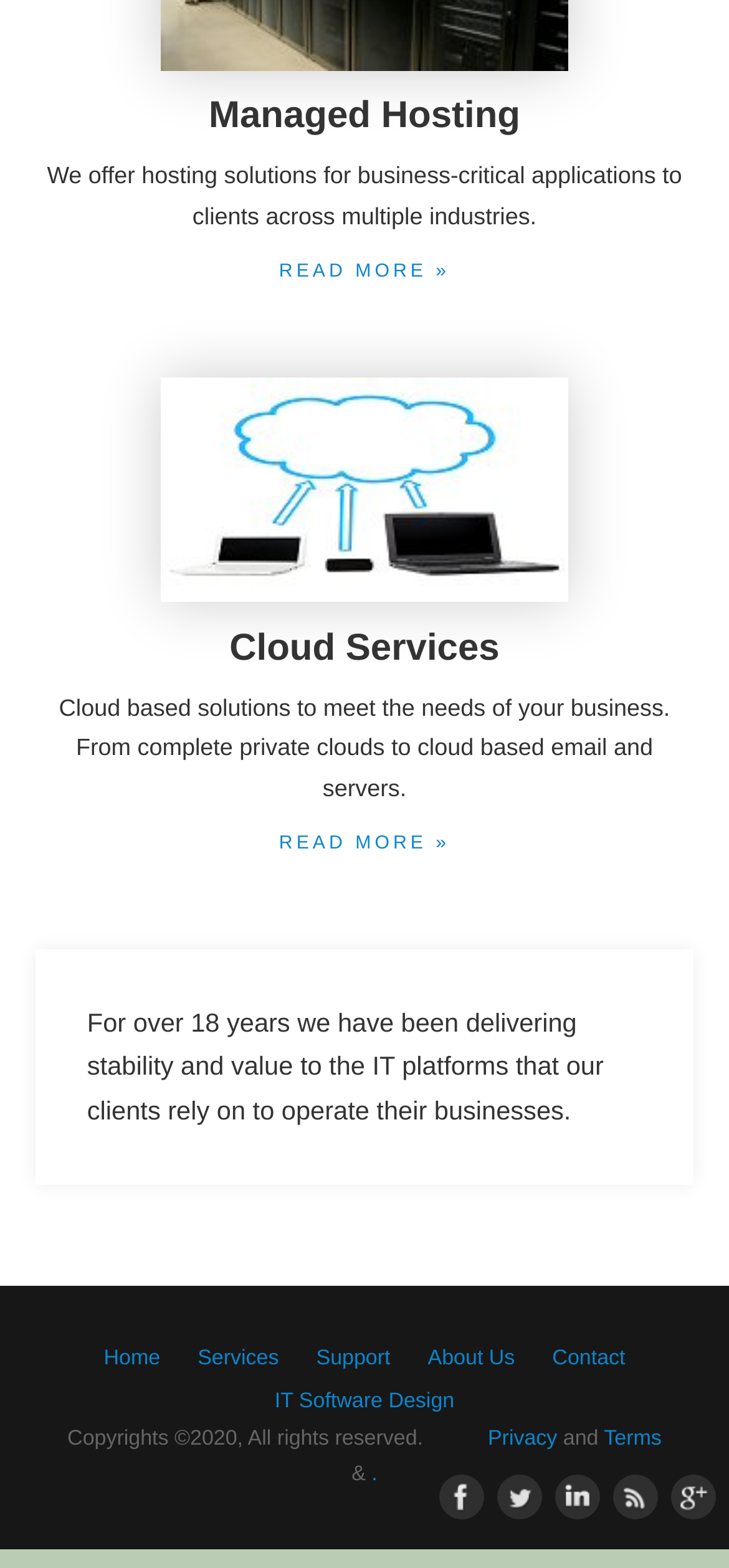Determine the bounding box coordinates of the clickable region to follow the instruction: "Follow on Facebook".

[0.59, 0.941, 0.656, 0.972]